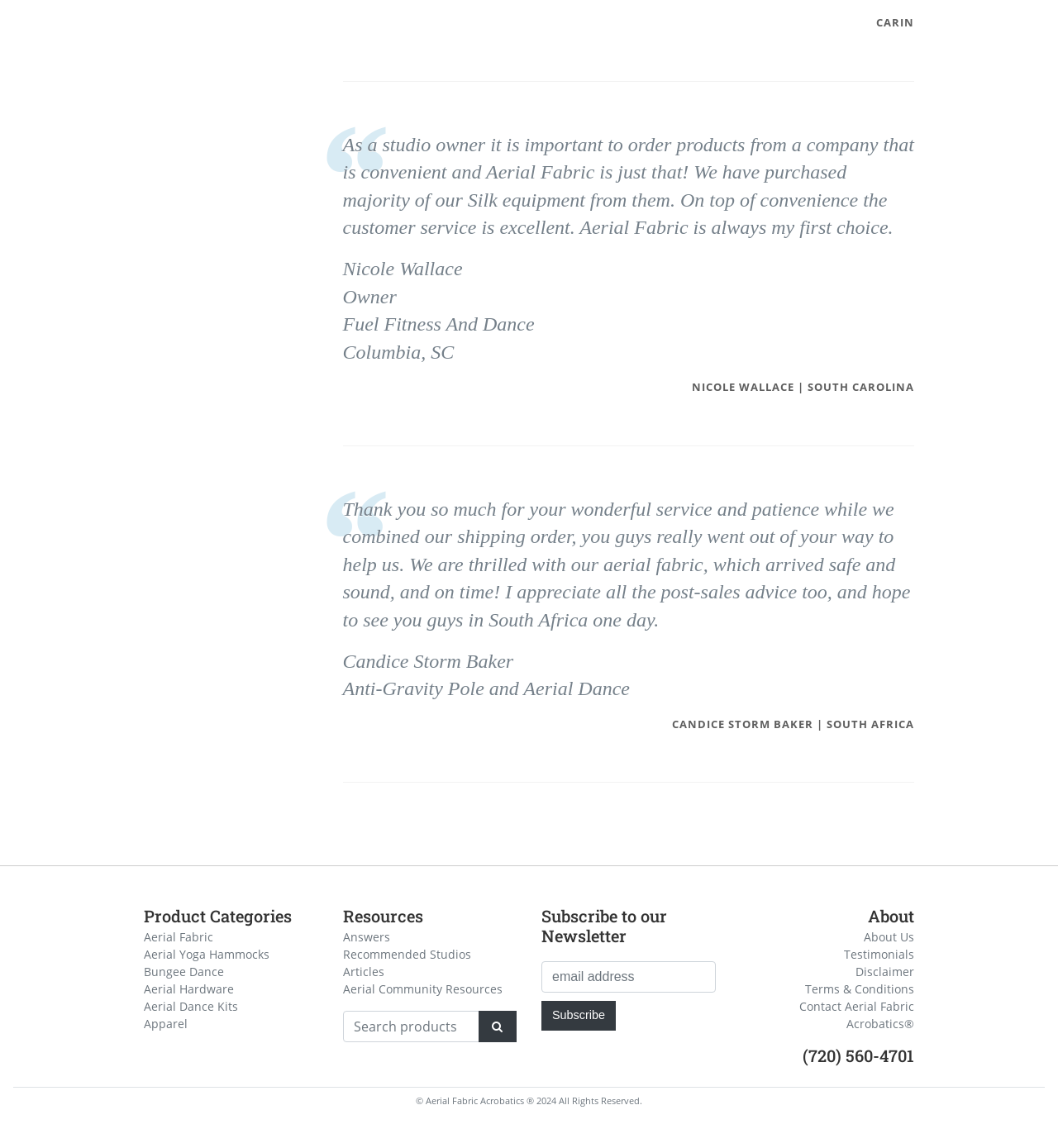Bounding box coordinates are specified in the format (top-left x, top-left y, bottom-right x, bottom-right y). All values are floating point numbers bounded between 0 and 1. Please provide the bounding box coordinate of the region this sentence describes: Contact Aerial Fabric Acrobatics®

[0.755, 0.87, 0.864, 0.899]